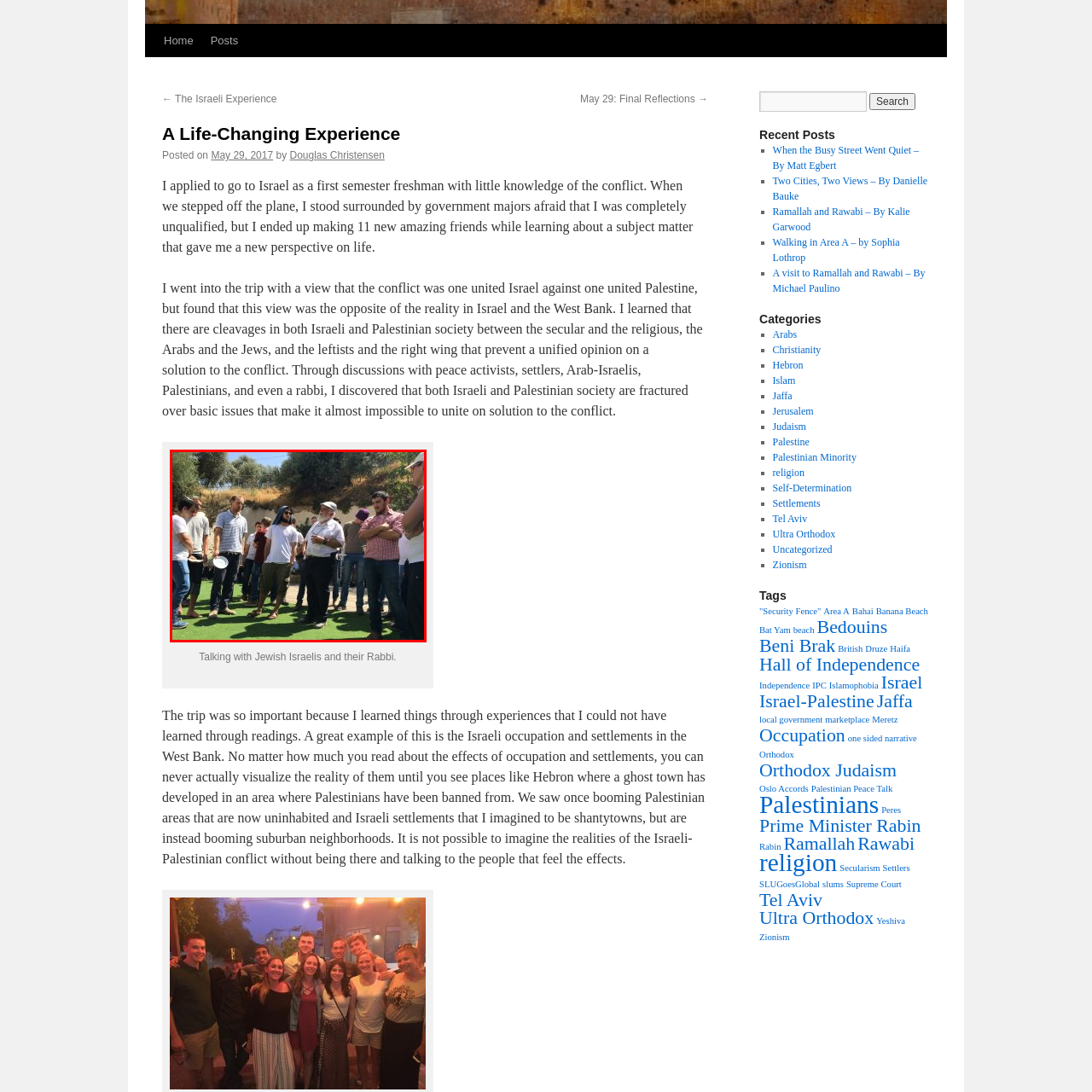What is the age range of most participants?
Observe the image inside the red-bordered box and offer a detailed answer based on the visual details you find.

The caption describes the audience as 'largely composed of young adults', indicating that most participants are likely in their 20s or 30s, although the exact age range is not specified.